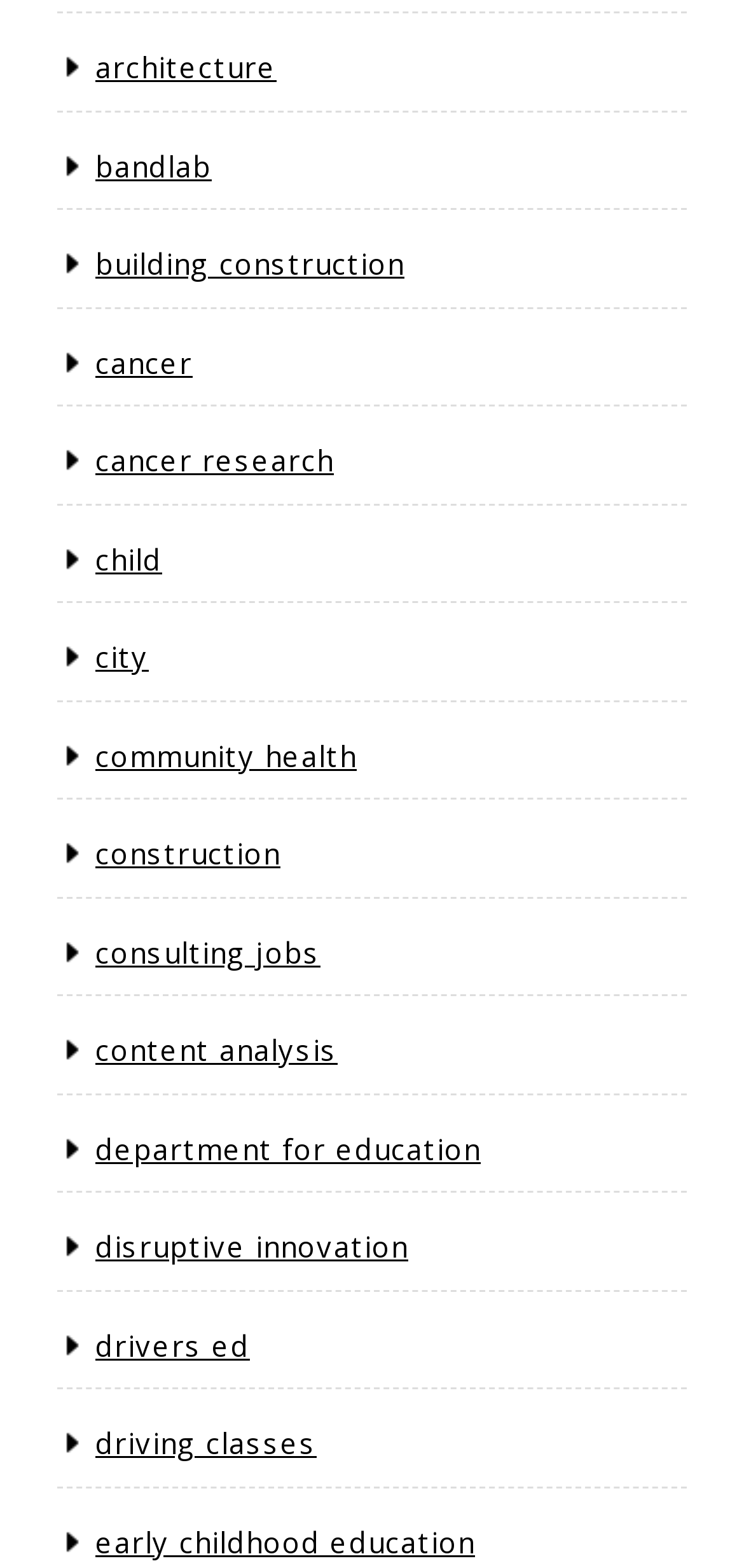Please give a one-word or short phrase response to the following question: 
What is the link that is vertically positioned between 'child' and 'city'?

community health